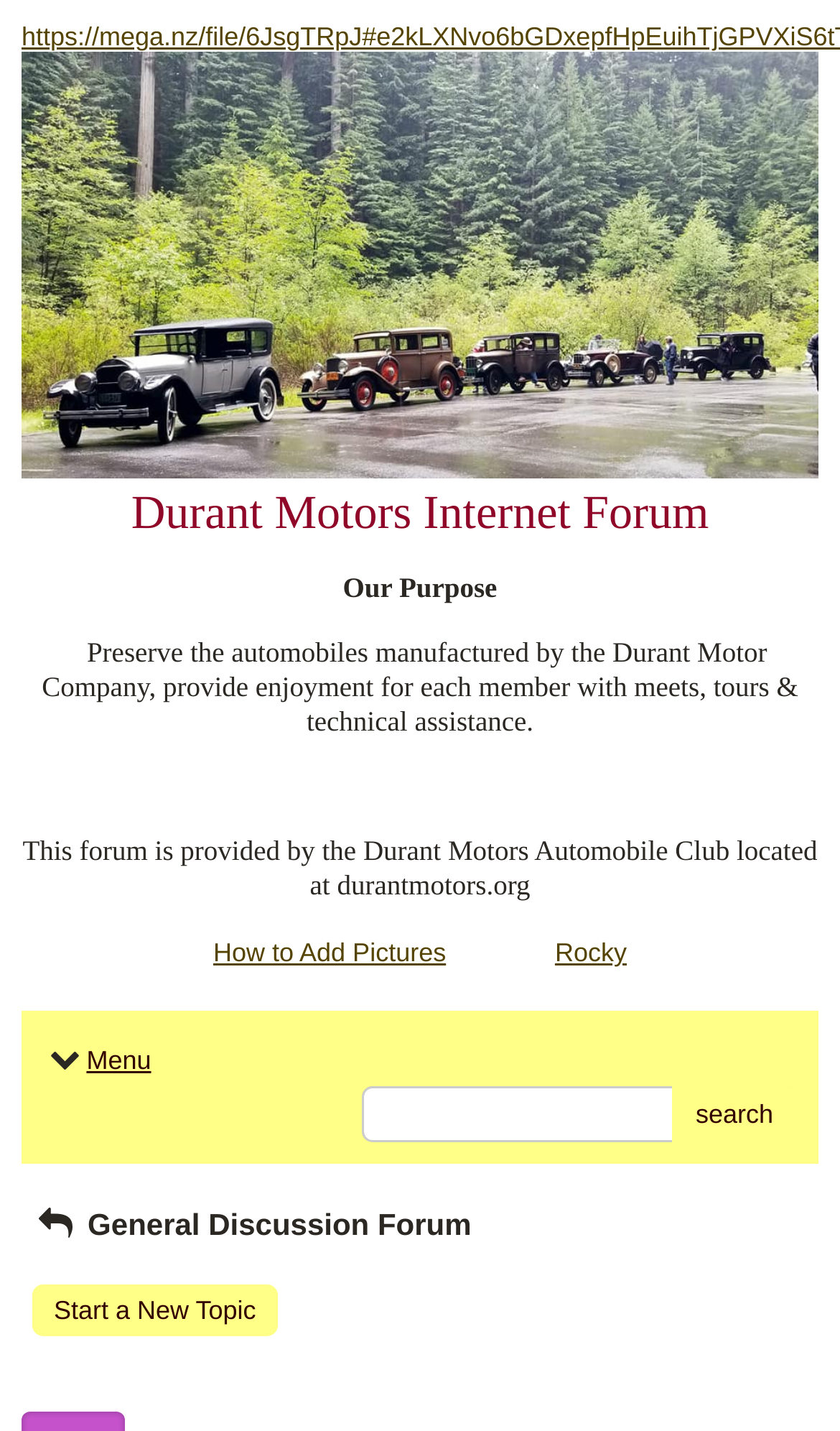Please give a succinct answer to the question in one word or phrase:
What is the function of the button at the bottom right?

Search